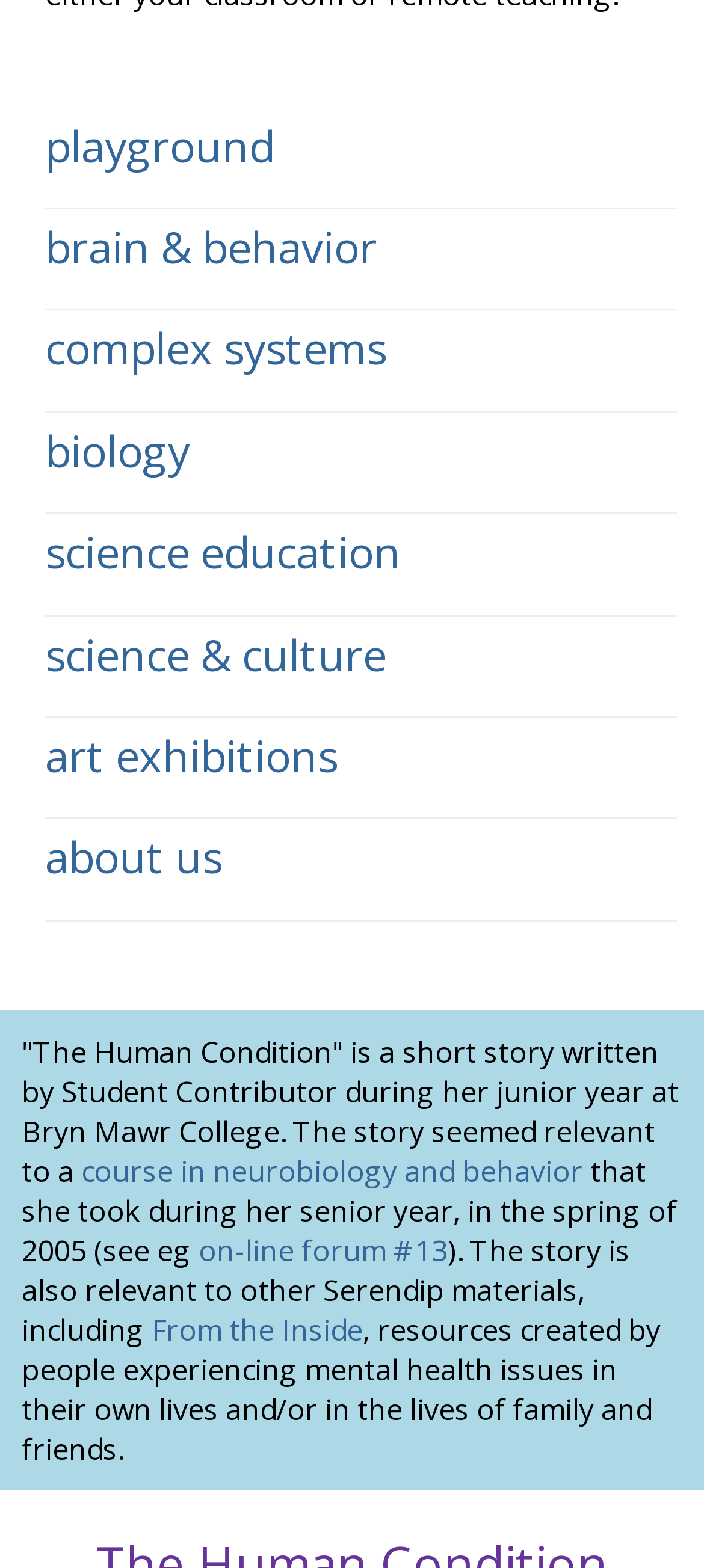Using the information shown in the image, answer the question with as much detail as possible: How many resources are mentioned in the text?

The text mentions three resources: a course in neurobiology and behavior, on-line forum #13, and From the Inside, which are related to the short story and the topic of mental health.